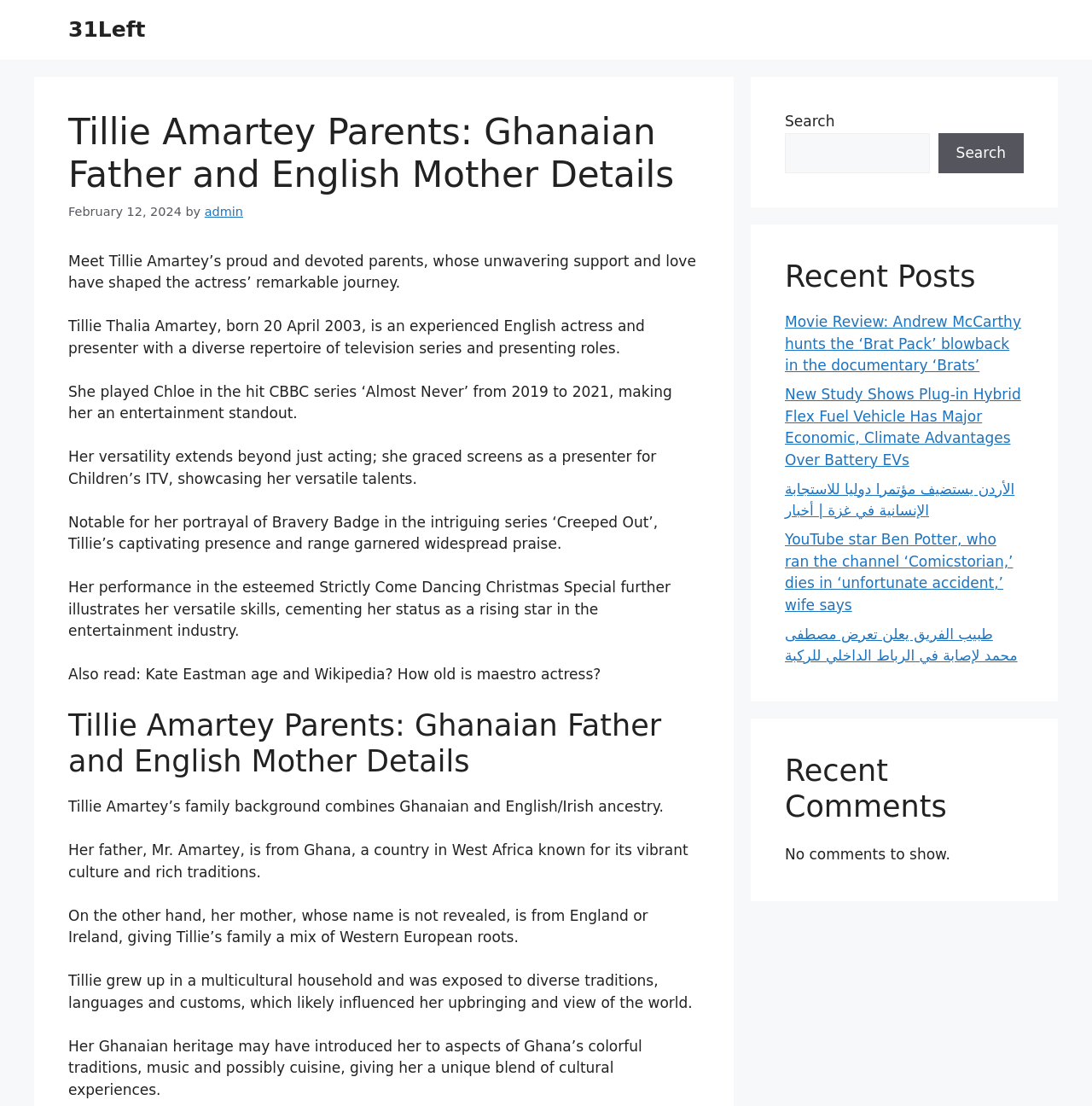Please identify the bounding box coordinates of where to click in order to follow the instruction: "Click on the 'Understanding The Tiny Home Takeover In California' link".

None